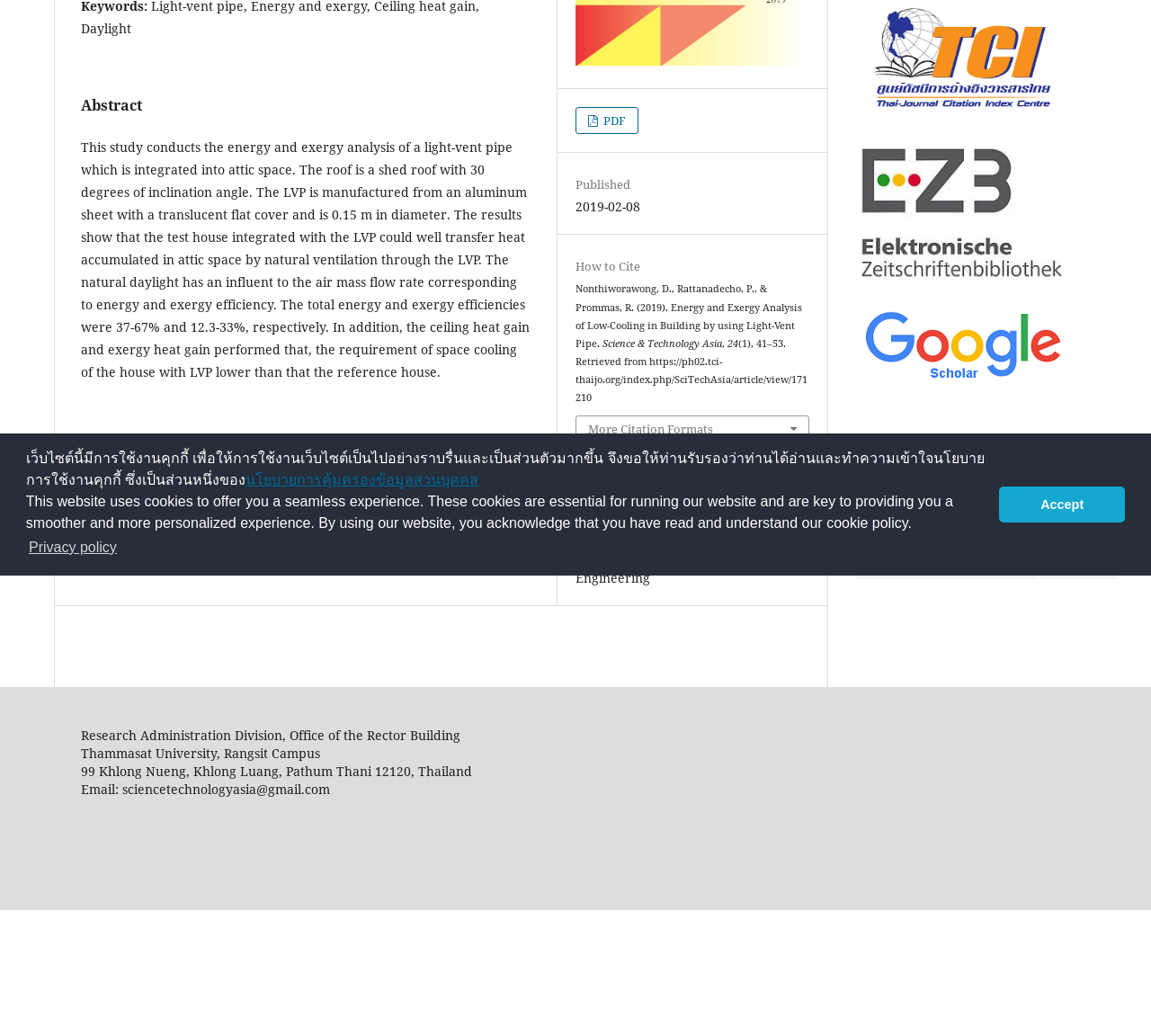From the screenshot, find the bounding box of the UI element matching this description: "Privacy policy". Supply the bounding box coordinates in the form [left, top, right, bottom], each a float between 0 and 1.

[0.022, 0.515, 0.104, 0.542]